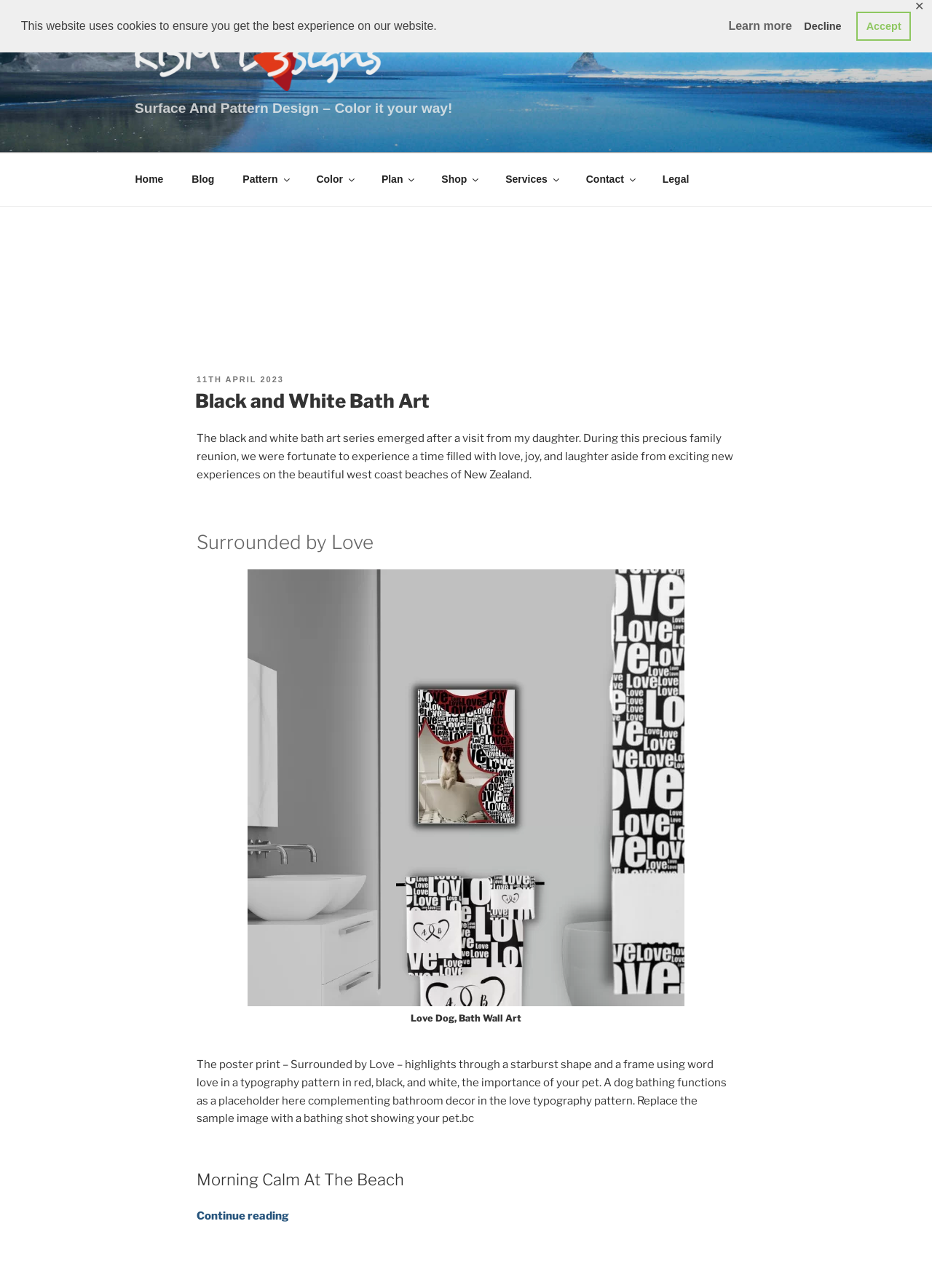What is the title of the latest article?
From the details in the image, answer the question comprehensively.

The title of the latest article can be found in the main content section of the webpage, which is a heading element with the text 'Black and White Bath Art'.